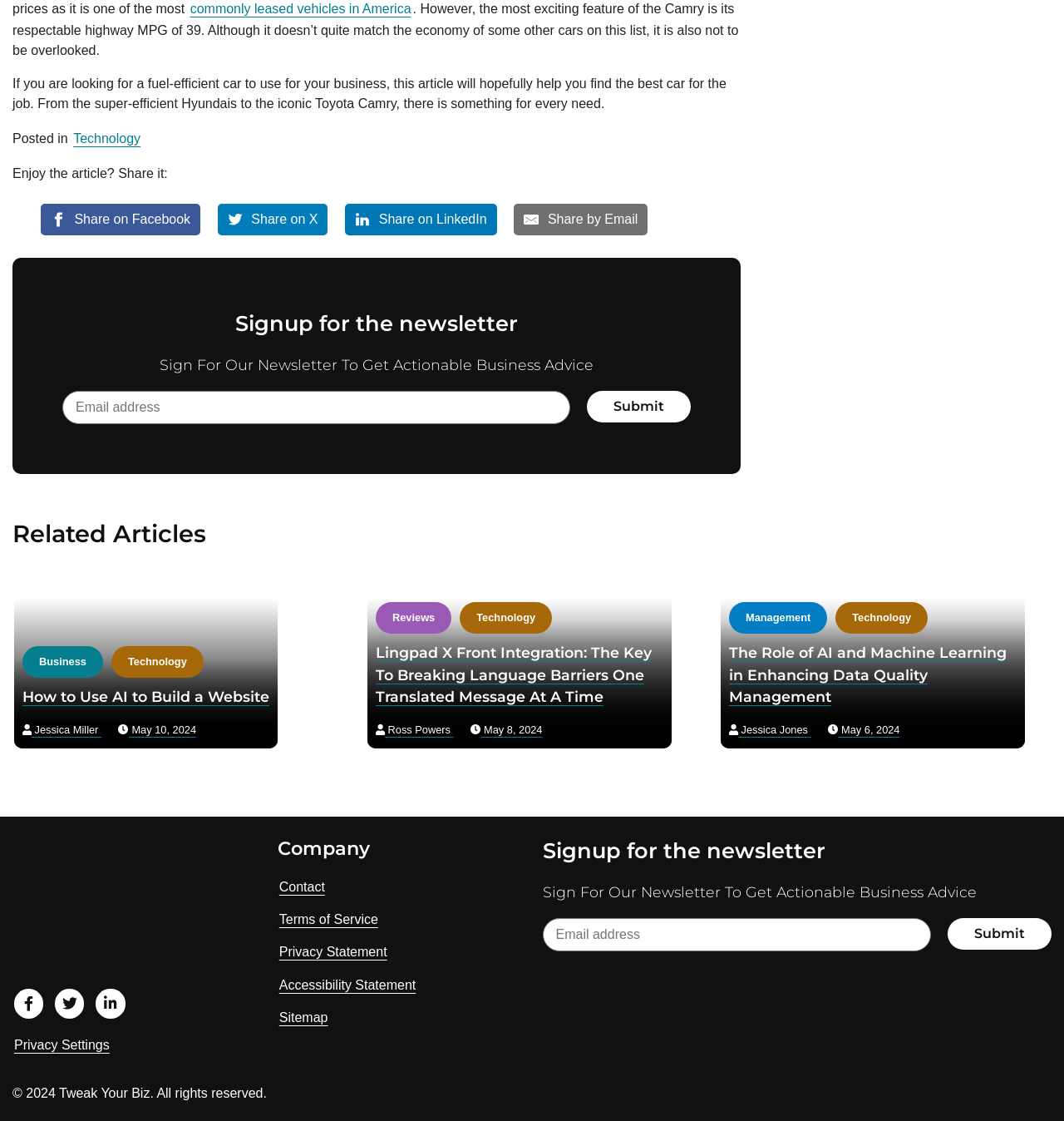Identify the bounding box coordinates for the element you need to click to achieve the following task: "Visit us on LinkedIn". Provide the bounding box coordinates as four float numbers between 0 and 1, in the form [left, top, right, bottom].

[0.089, 0.881, 0.119, 0.91]